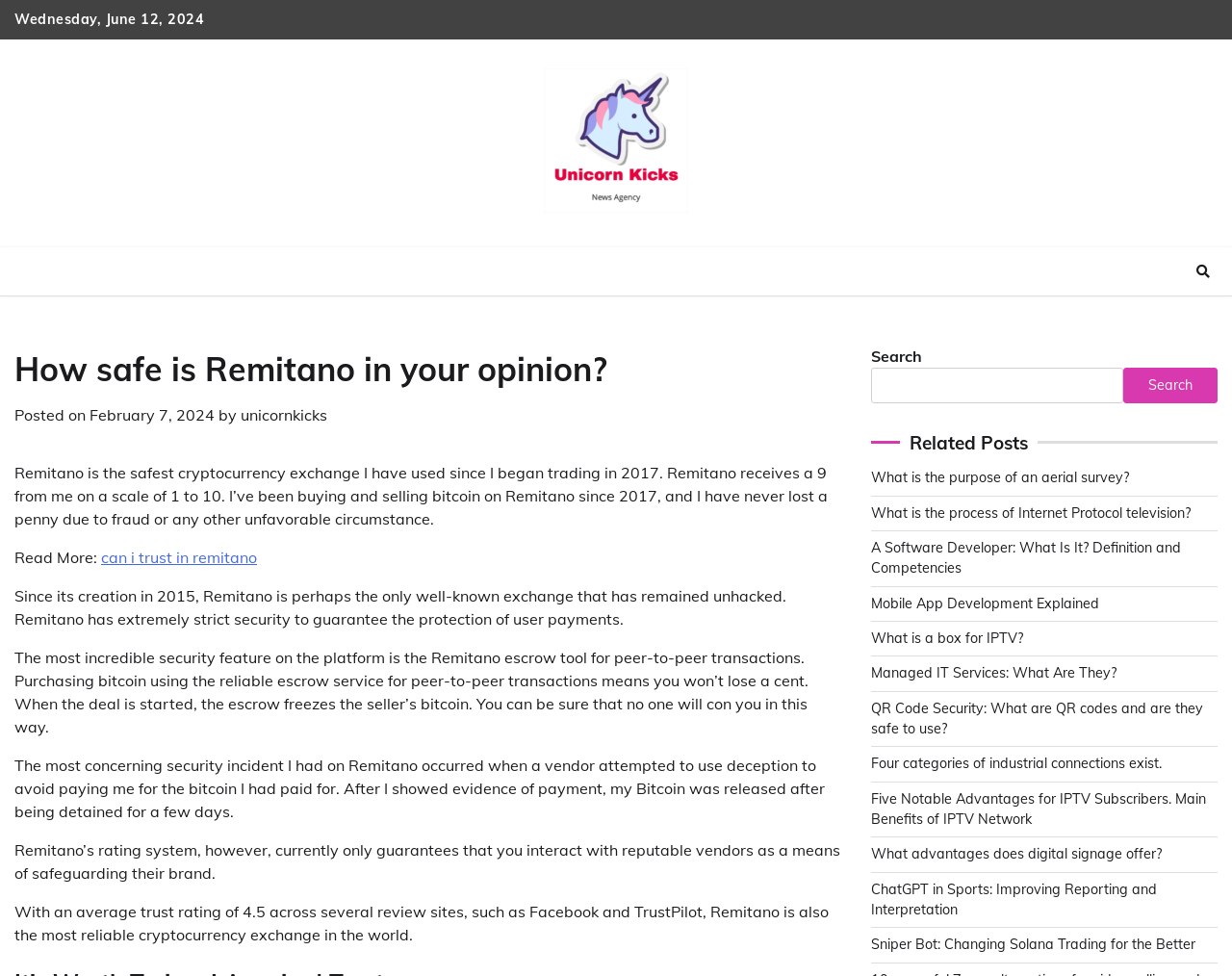What is the purpose of the Remitano escrow tool?
Please give a detailed and thorough answer to the question, covering all relevant points.

I found the purpose of the Remitano escrow tool by reading the text 'The most incredible security feature on the platform is the Remitano escrow tool for peer-to-peer transactions. Purchasing bitcoin using the reliable escrow service for peer-to-peer transactions means you won’t lose a cent.' which explains the purpose of the escrow tool.